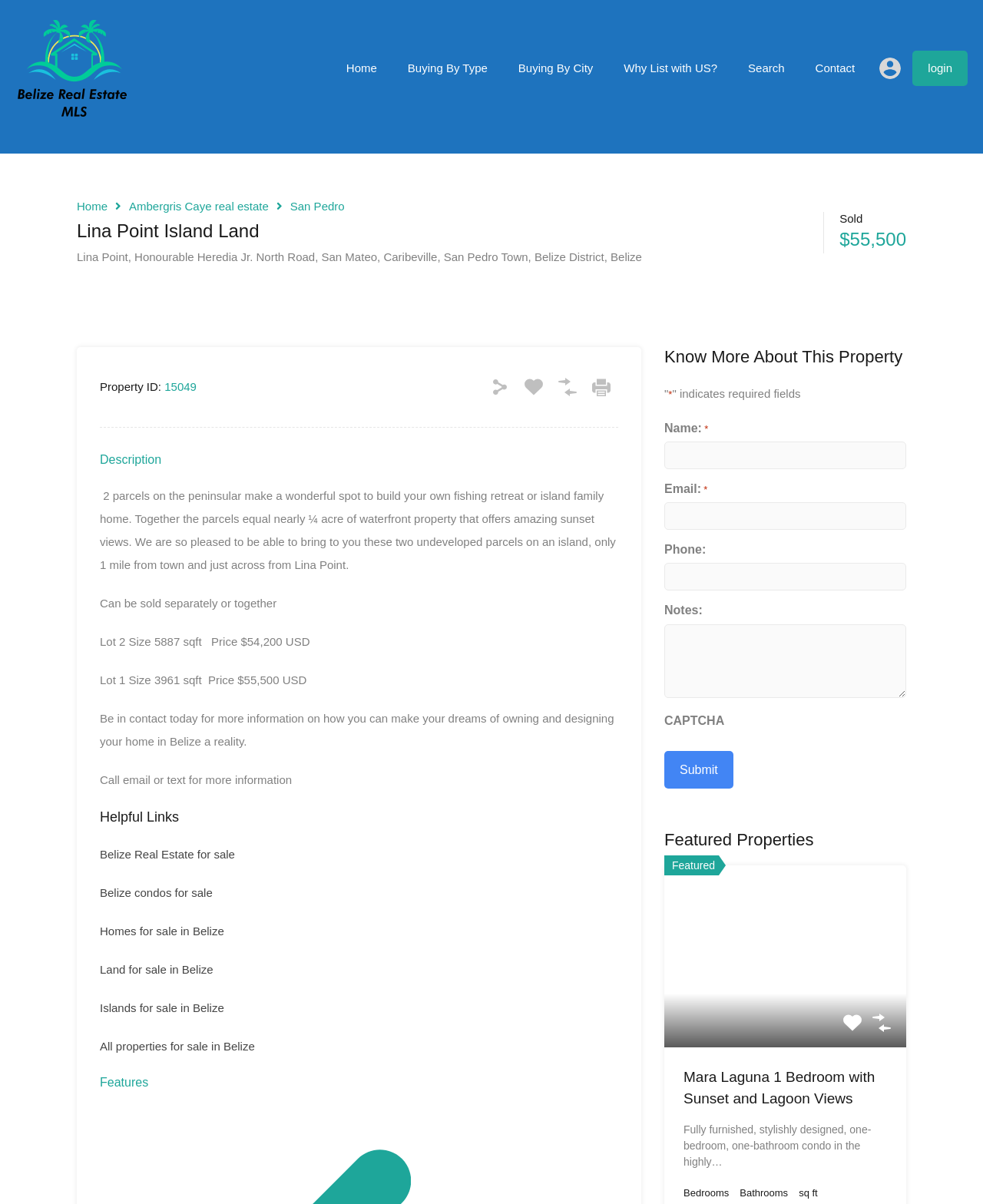Determine the bounding box coordinates of the clickable element necessary to fulfill the instruction: "Submit the contact form". Provide the coordinates as four float numbers within the 0 to 1 range, i.e., [left, top, right, bottom].

[0.676, 0.624, 0.746, 0.655]